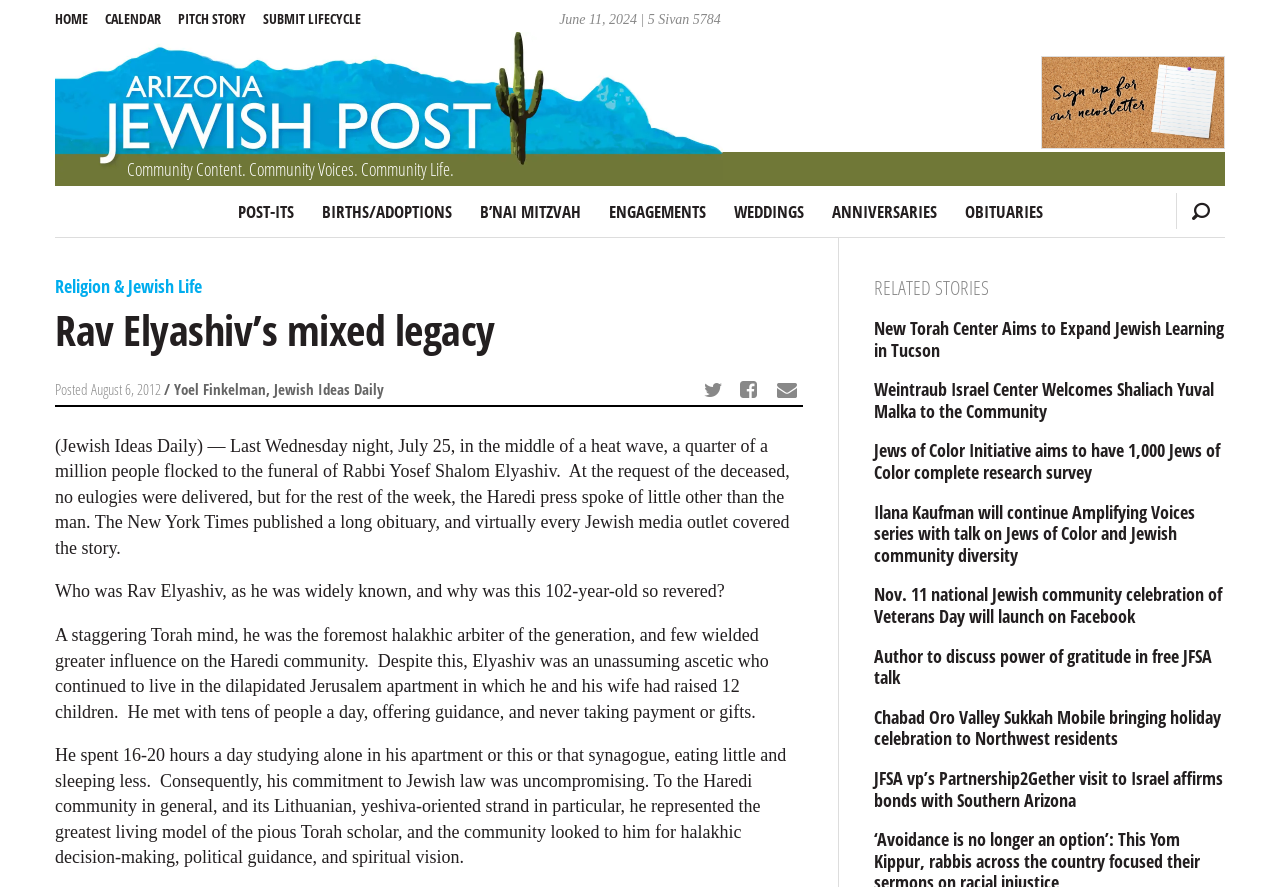Provide your answer in a single word or phrase: 
What is the category of the article?

Religion & Jewish Life